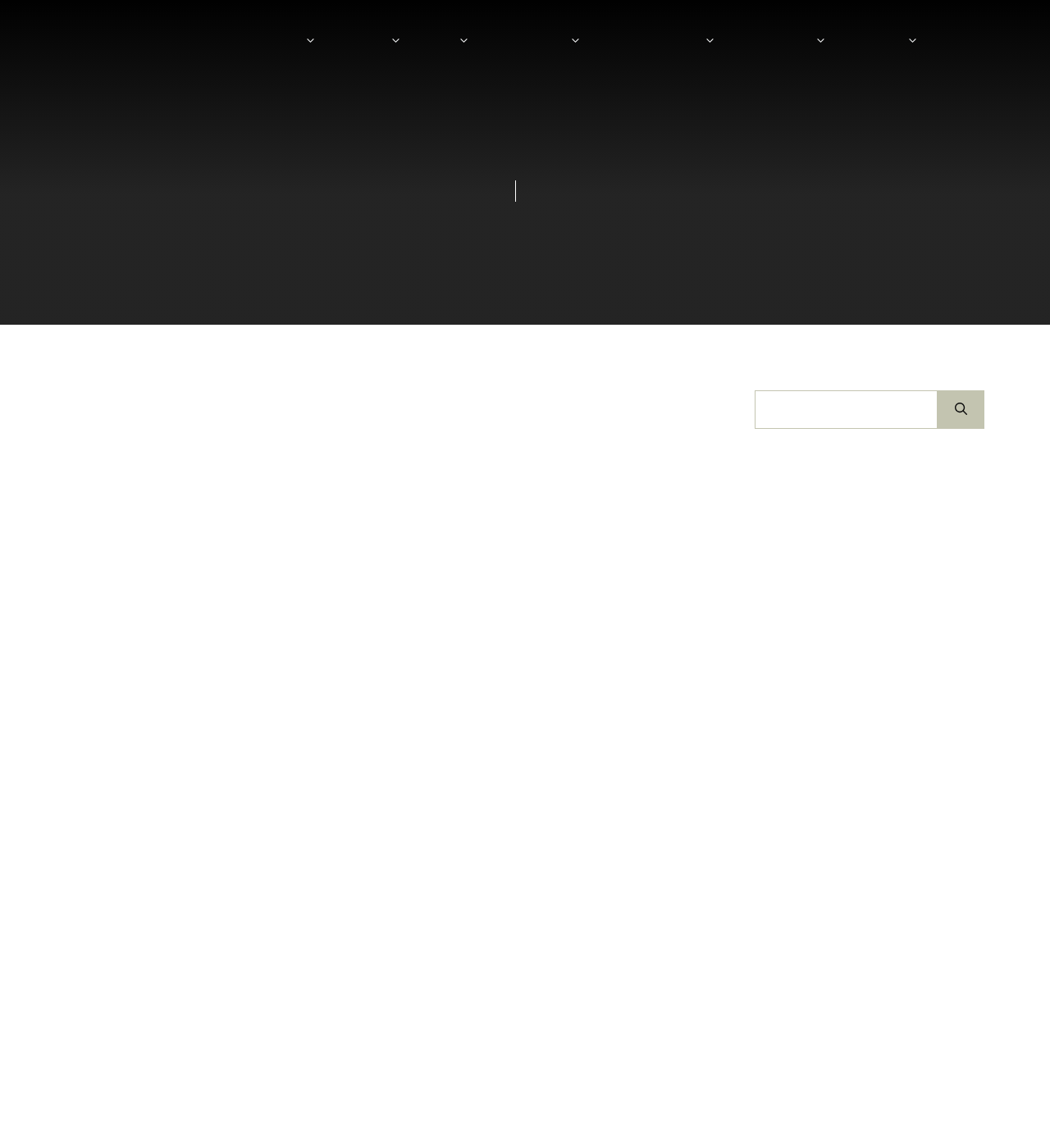Give a comprehensive overview of the webpage, including key elements.

The webpage is about a travel blog, specifically a day 1 journal entry from Tweedsmuir Park Lodge. At the top, there is a banner with a link to the site's homepage, accompanied by an image of the site's logo. Below the banner, there is a navigation menu with links to different regions, including ABOUT, AFRICA, ASIA, and others.

The main content of the page is a journal entry titled "Tweedsmuir Park Lodge – Day 1". The entry is written by Anne Everett and is dated October 6, 2022. The text describes the author's amazing day, starting with a sunrise and a wildlife hide by the river, where they hoped to spot early morning visitors. Although they didn't see any animals, their luck changed later in the day.

The entry is accompanied by several figures, including images of the Atnarko River and a grizzly bear sow. The text describes the author's experience on a river float, where they saw various birds, bear tracks, and salmon, but no bears. They eventually spotted a young grizzly sow feasting on dead fish along the riverside.

The journal entry also describes the author's ecological walk through Big Rock Kettle Pond Park, where they saw huge glacial erratics. The text is written in a descriptive and engaging style, with the author sharing their observations and knowledge about the natural world.

On the right side of the page, there is a complementary section with a search box, a list of archives, and a heading that says "Archives". The archives list includes links to various months and years, from March 2024 to January 2013.